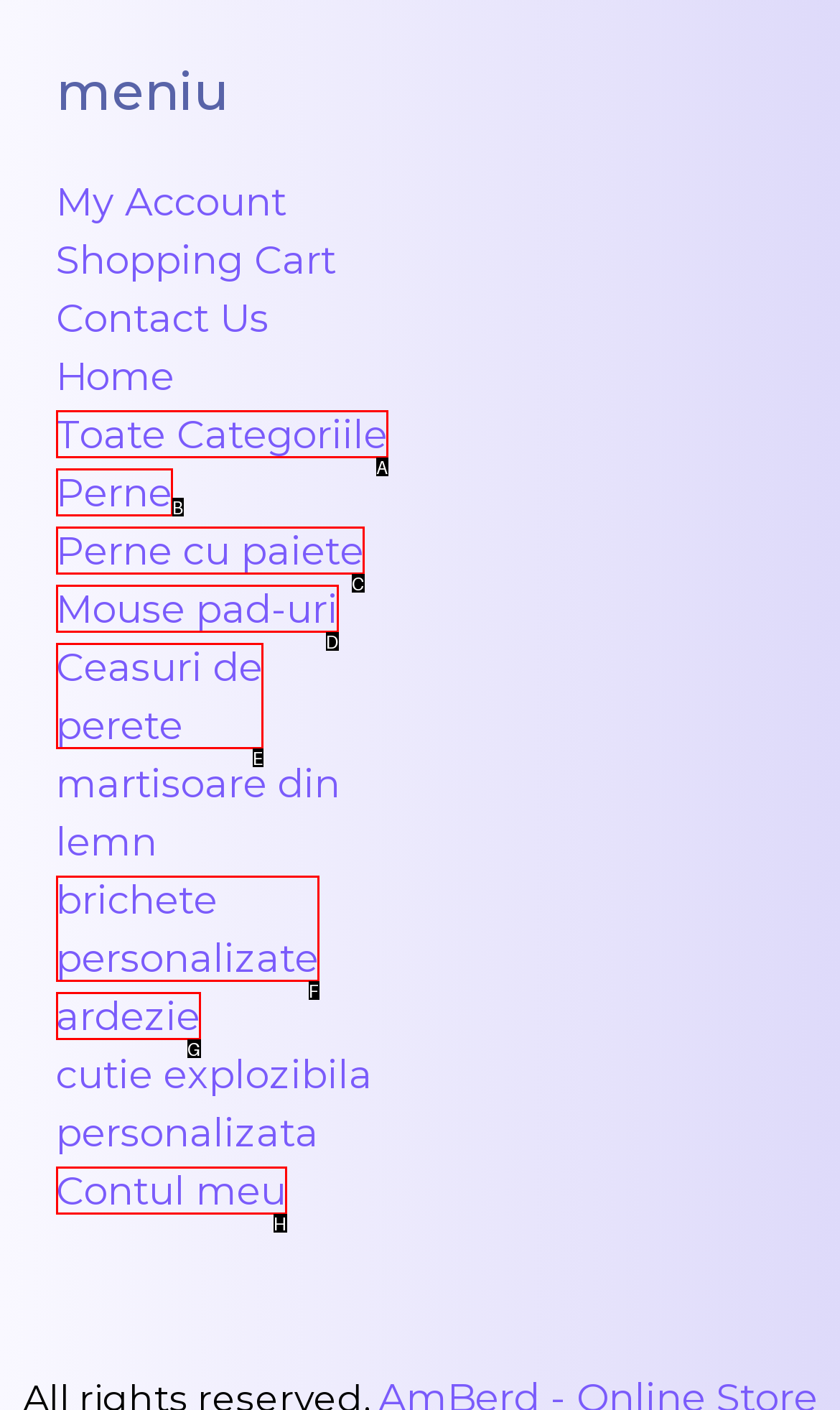From the given choices, identify the element that matches: Ceasuri de perete
Answer with the letter of the selected option.

E